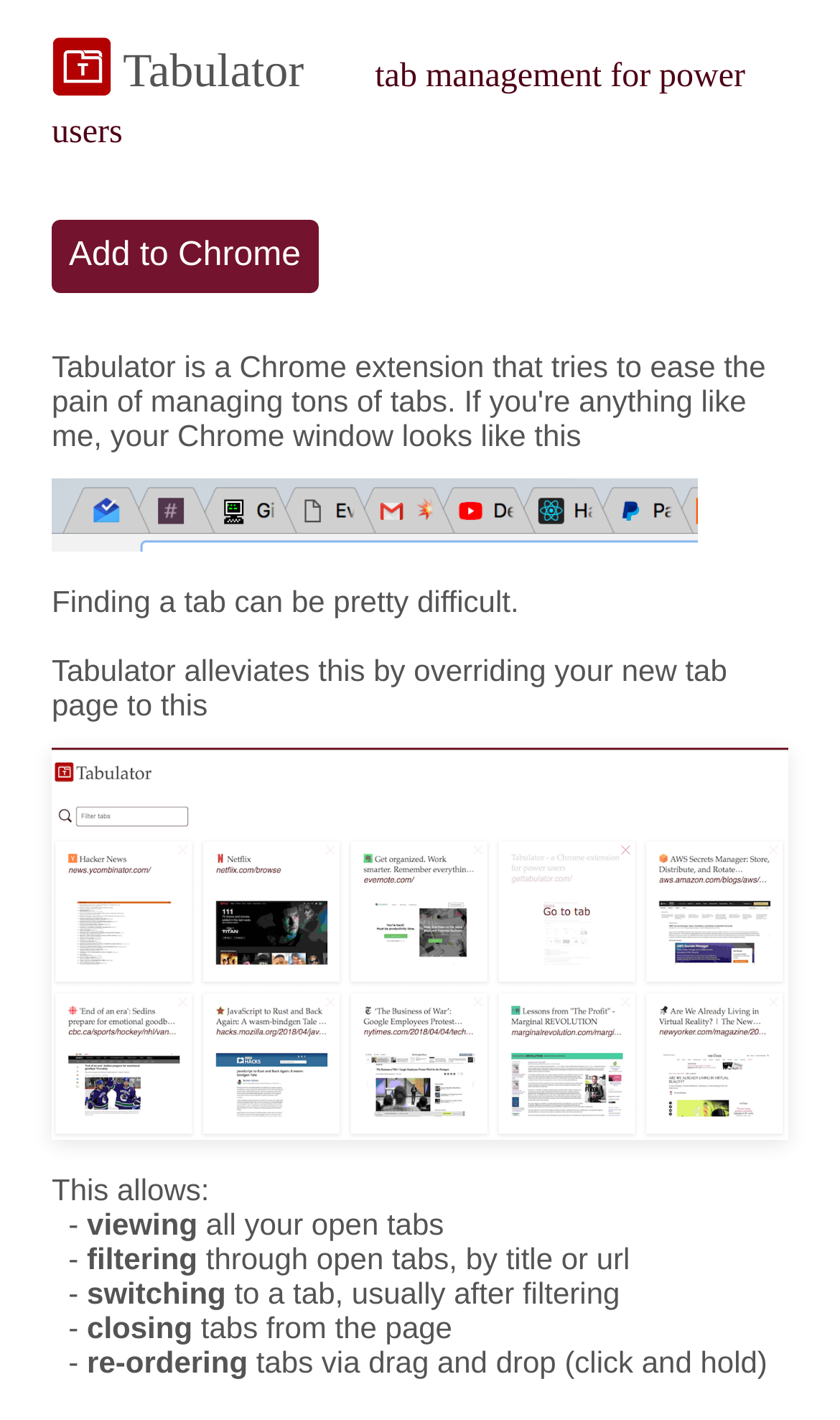Reply to the question with a brief word or phrase: What is shown on the Tabulator page?

All open tabs